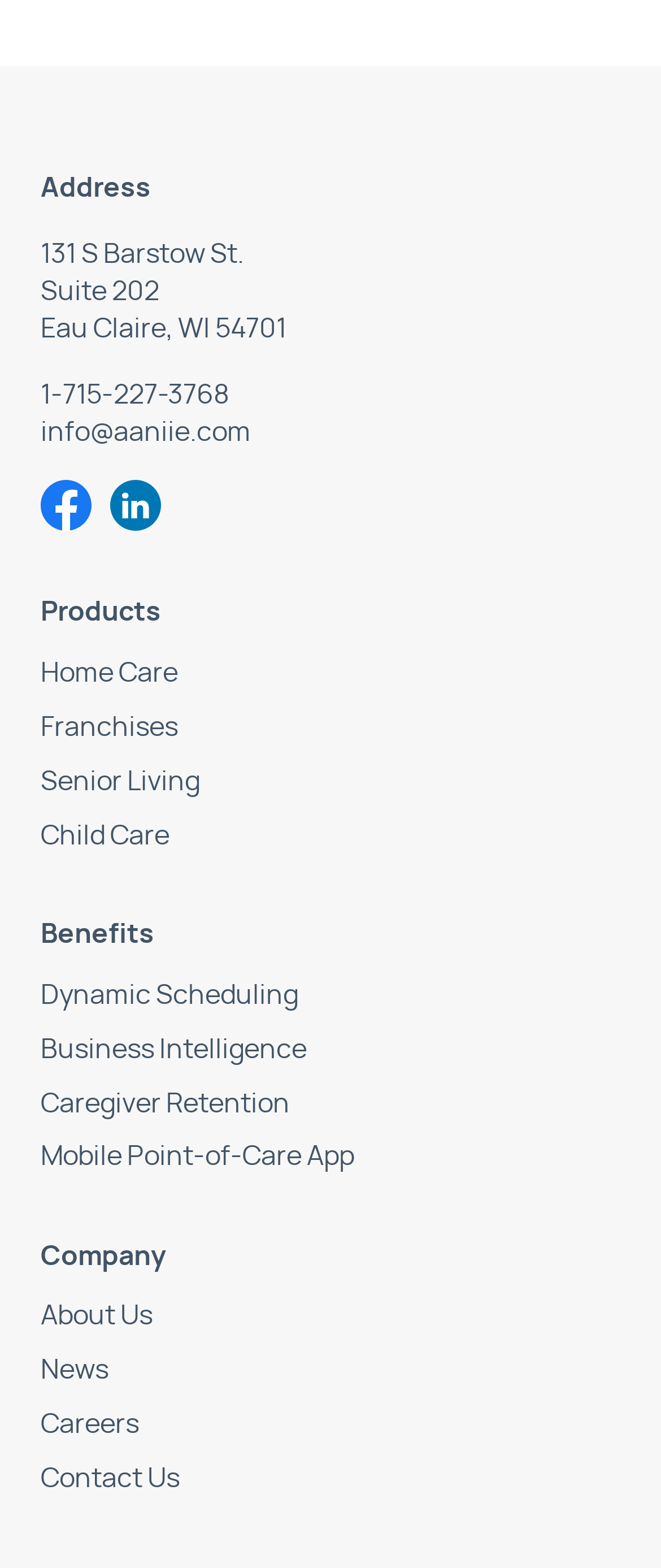How many links are there under the 'Benefits' section? Analyze the screenshot and reply with just one word or a short phrase.

4